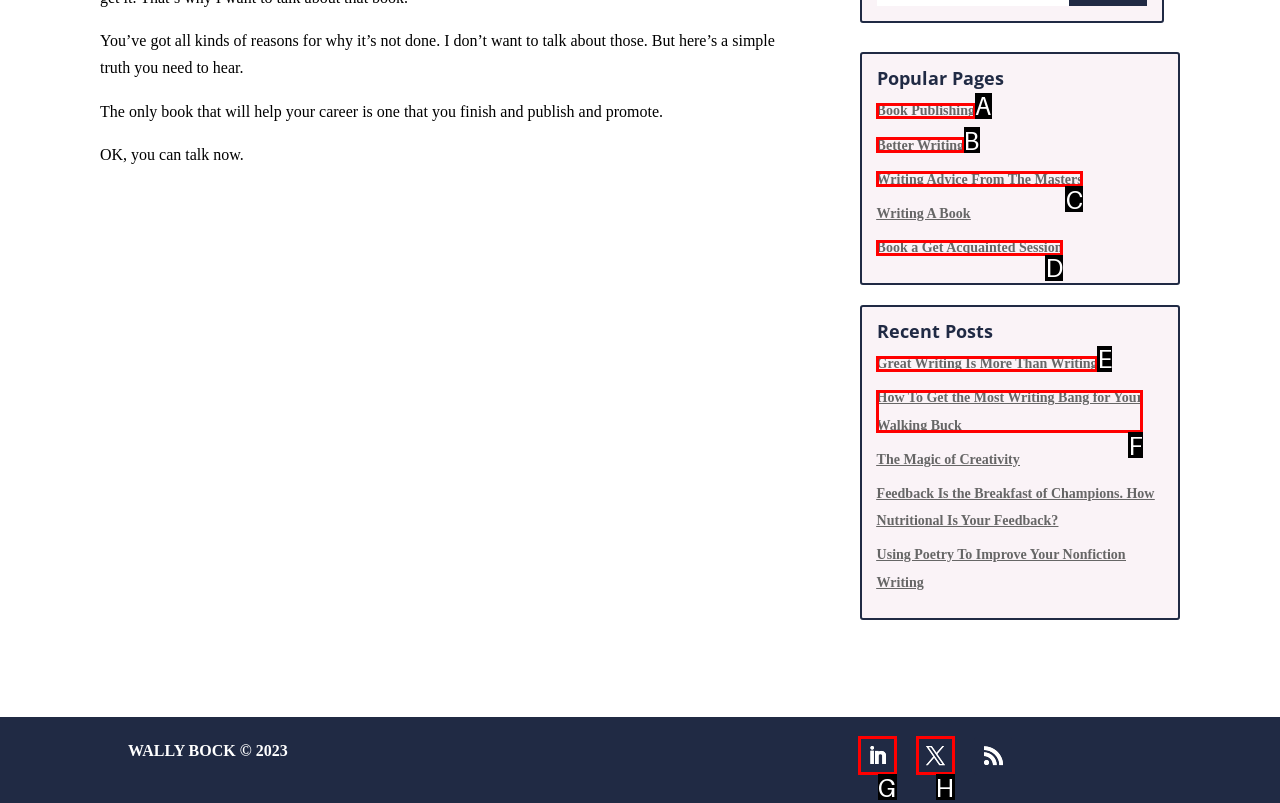From the description: Book a Get Acquainted Session, select the HTML element that fits best. Reply with the letter of the appropriate option.

D